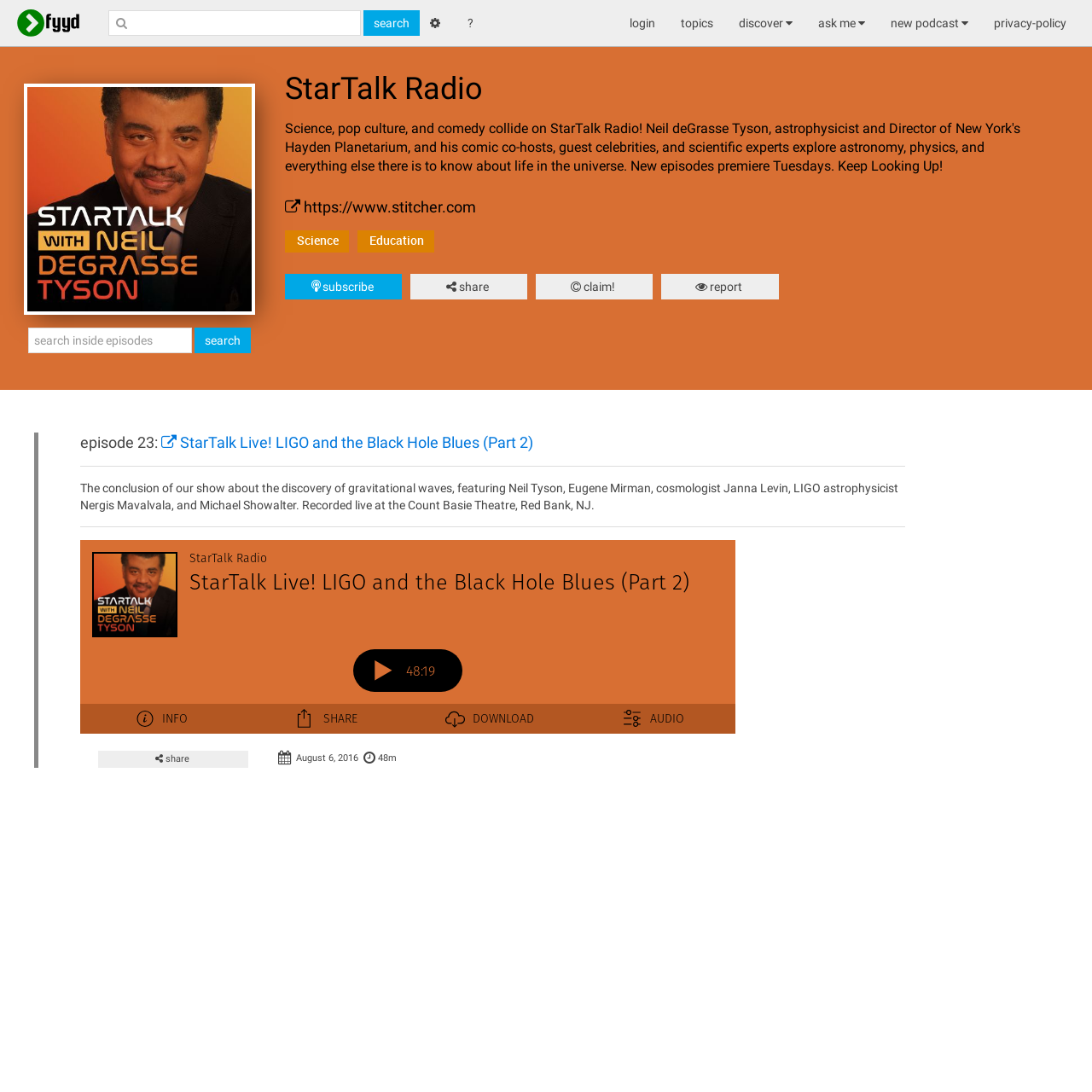Explain the webpage's layout and main content in detail.

This webpage is about StarTalk Radio, a podcast that explores astronomy, physics, and life in the universe. At the top left, there is a logo of StarTalk Radio accompanied by an image. Below the logo, there is a search box and a search button. To the right of the search box, there are several links, including "login", "topics", "discover", "ask me", "new podcast", and "privacy-policy".

On the left side of the page, there is a heading that reads "StarTalk Radio" with a brief description of the podcast. Below the heading, there are links to "Science" and "Education" categories. There are also links to subscribe, share, claim, and report the podcast.

The main content of the page is about a specific episode, "StarTalk Live! LIGO and the Black Hole Blues (Part 2)". The episode title is displayed prominently, accompanied by an image. Below the title, there is a brief summary of the episode, which features Neil Tyson, Eugene Mirman, cosmologist Janna Levin, LIGO astrophysicist Nergis Mavalvala, and Michael Showalter. The episode was recorded live at the Count Basie Theatre, Red Bank, NJ.

Below the summary, there is an iframe that likely contains the audio player for the episode. To the right of the iframe, there are links to share the episode and embed the player. There is also information about the episode's duration, latency, and import date.

Overall, the webpage is well-organized and easy to navigate, with clear headings and concise text. The layout is clean, with ample whitespace between elements.